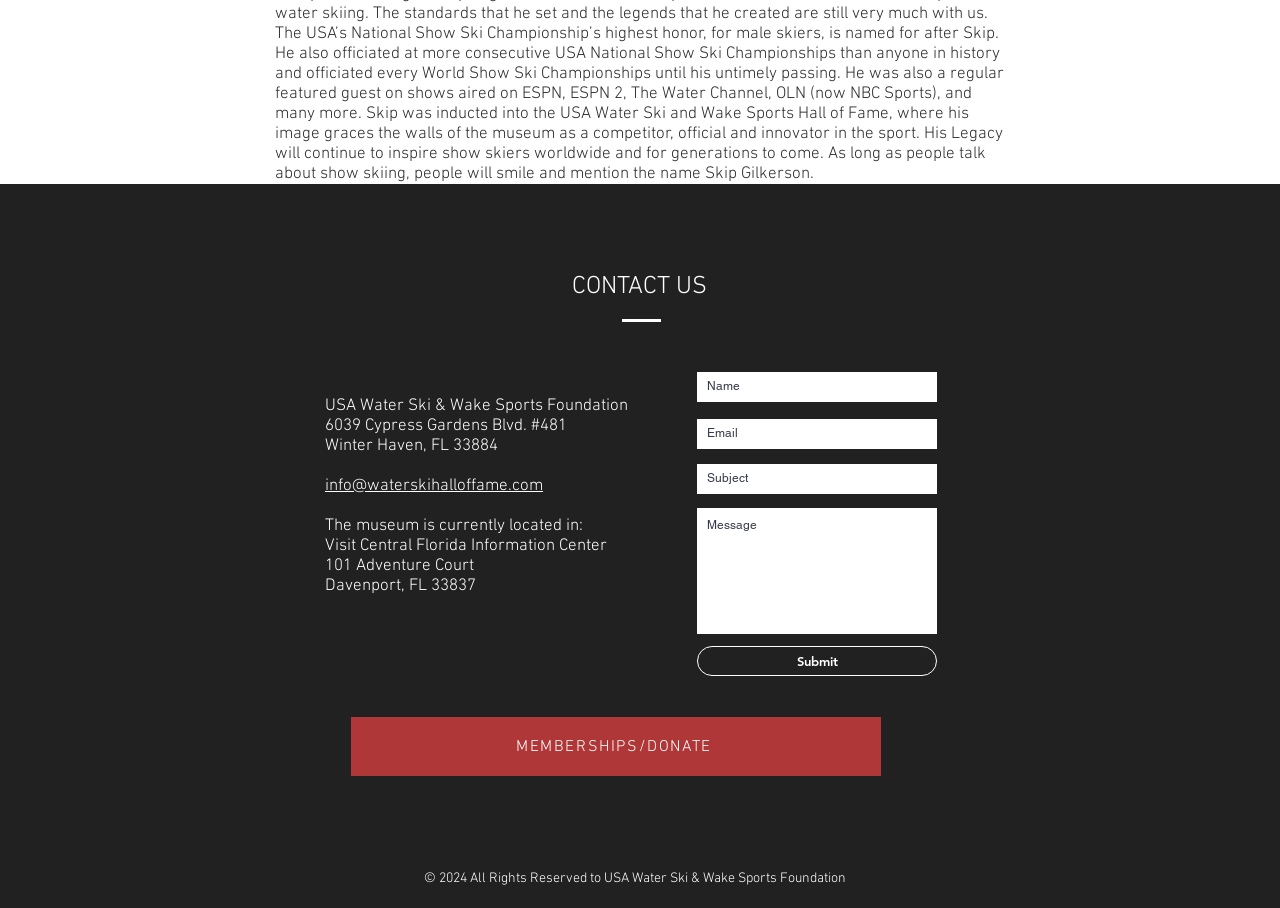Refer to the image and provide an in-depth answer to the question: 
Is the 'Email' field required in the contact form?

I found the answer by looking at the textbox element with the text 'Email' which is located at [0.545, 0.742, 0.732, 0.775]. The 'required' attribute of this element is set to True, which means the 'Email' field is required in the contact form.